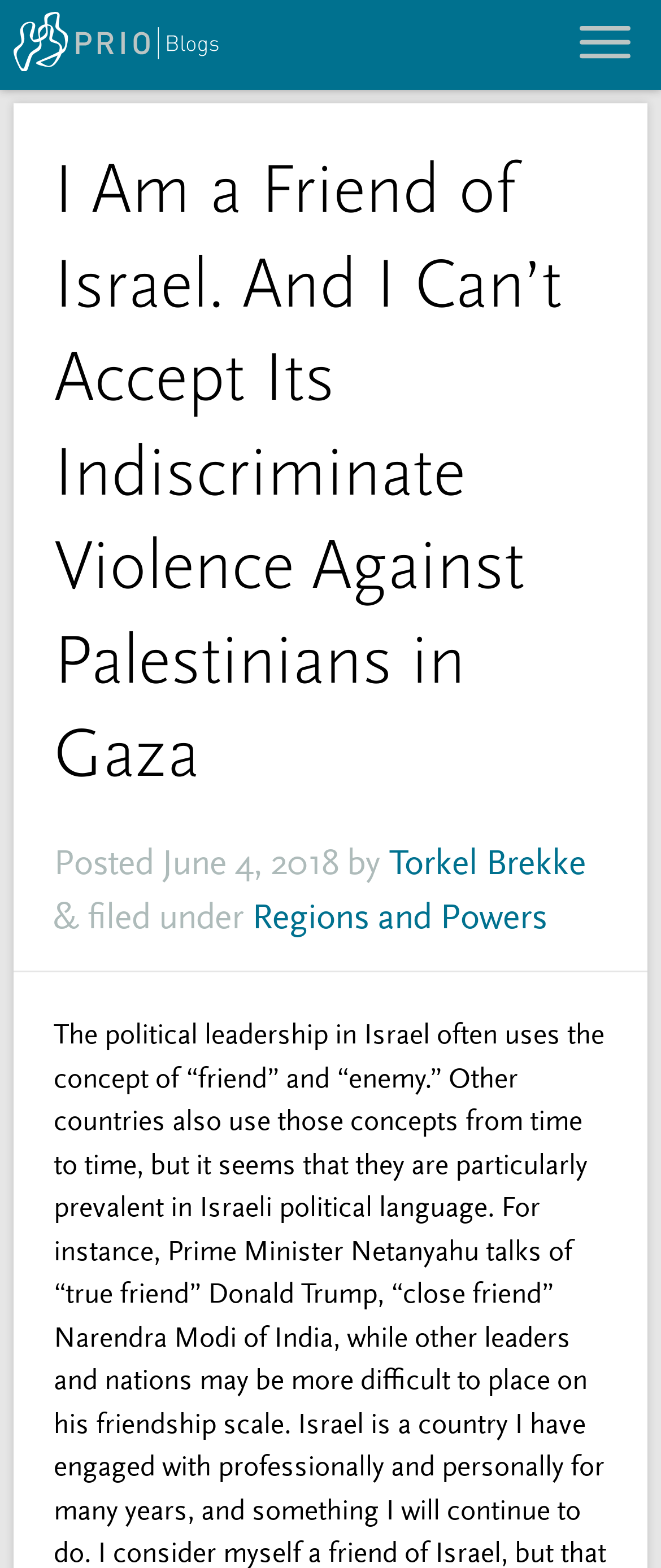Find the bounding box of the UI element described as follows: "Regions and Powers".

[0.382, 0.572, 0.828, 0.599]